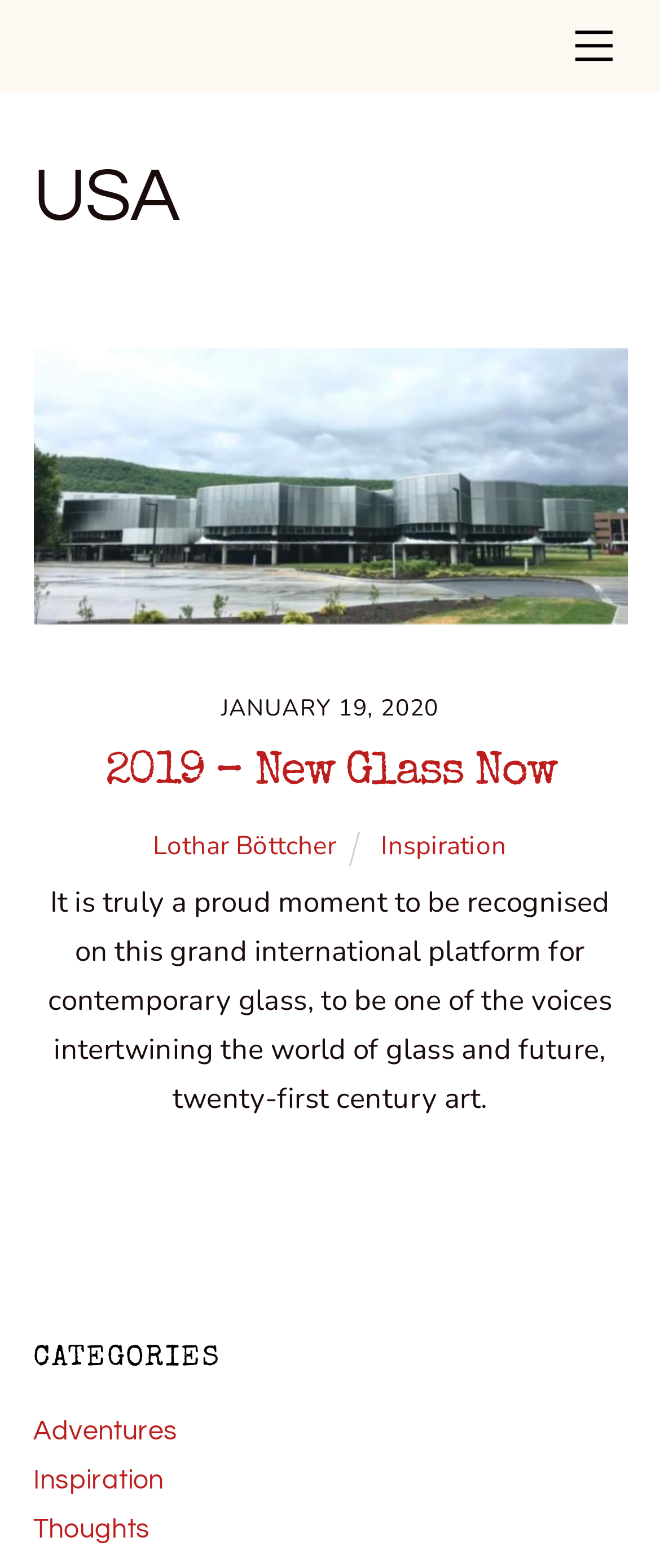What is the date of the article?
Using the image, respond with a single word or phrase.

JANUARY 19, 2020